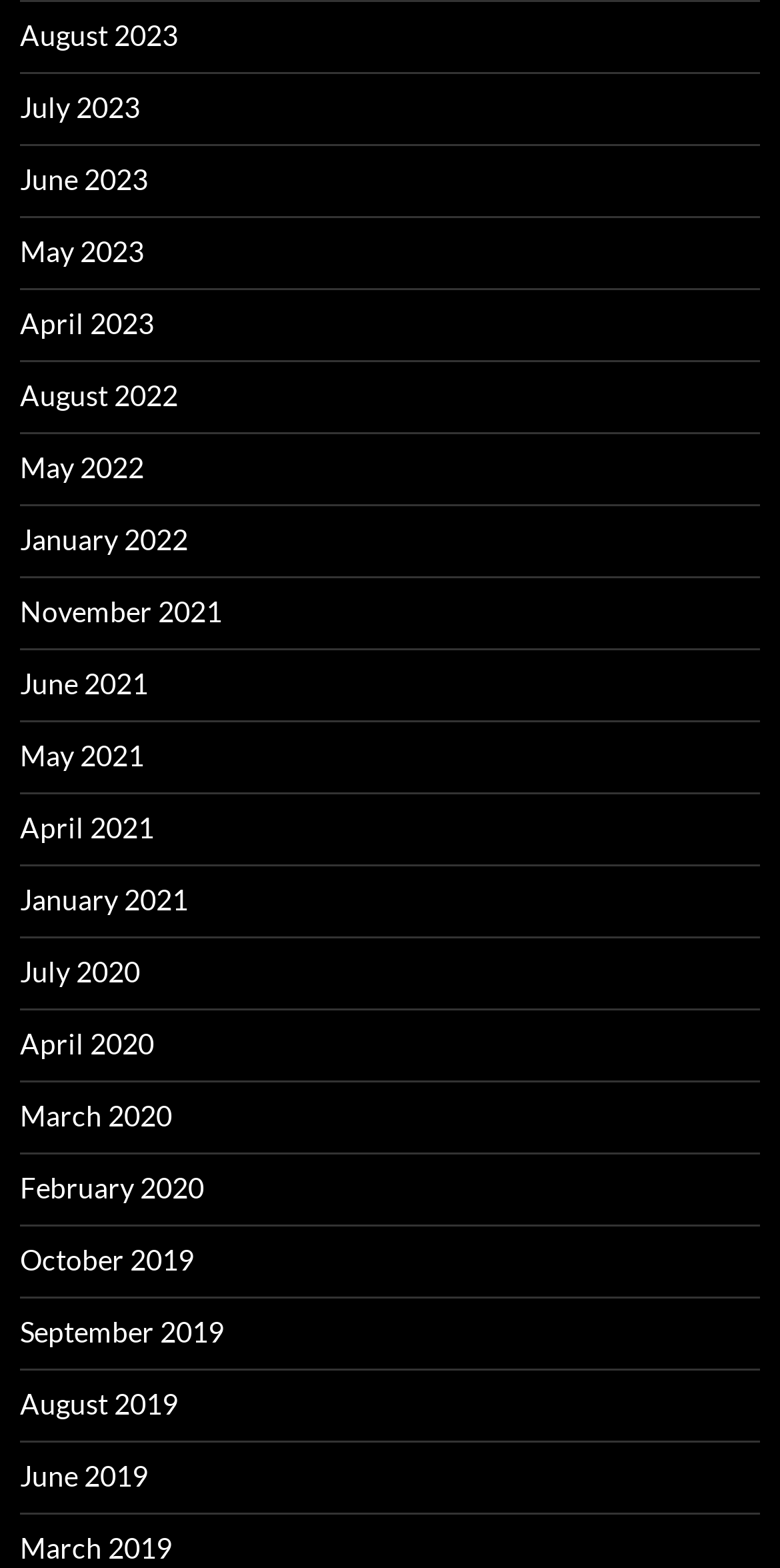Respond to the question below with a concise word or phrase:
What is the earliest month available on this webpage?

February 2020